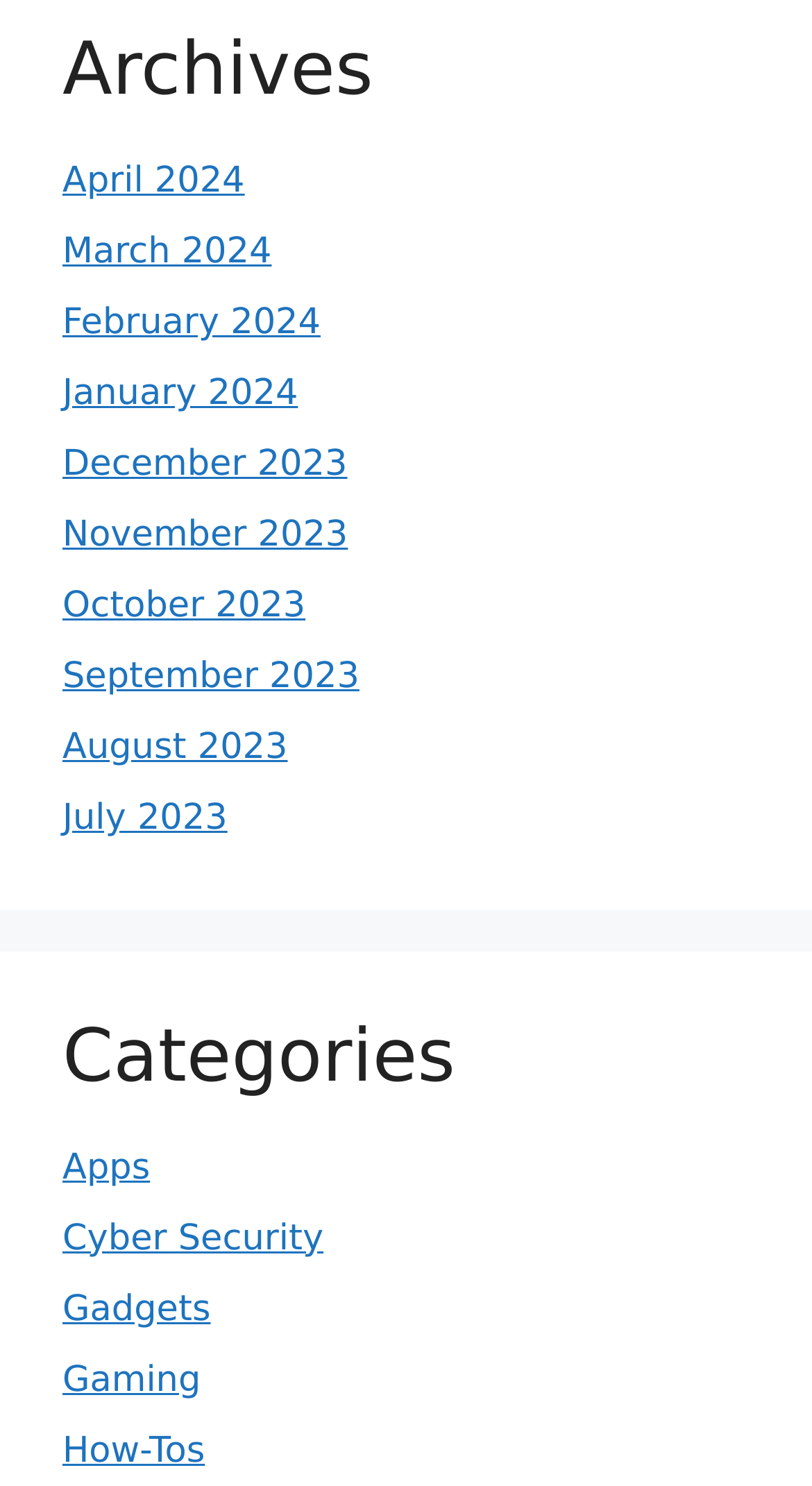Locate the bounding box coordinates of the element that should be clicked to fulfill the instruction: "explore Apps".

[0.077, 0.771, 0.185, 0.799]